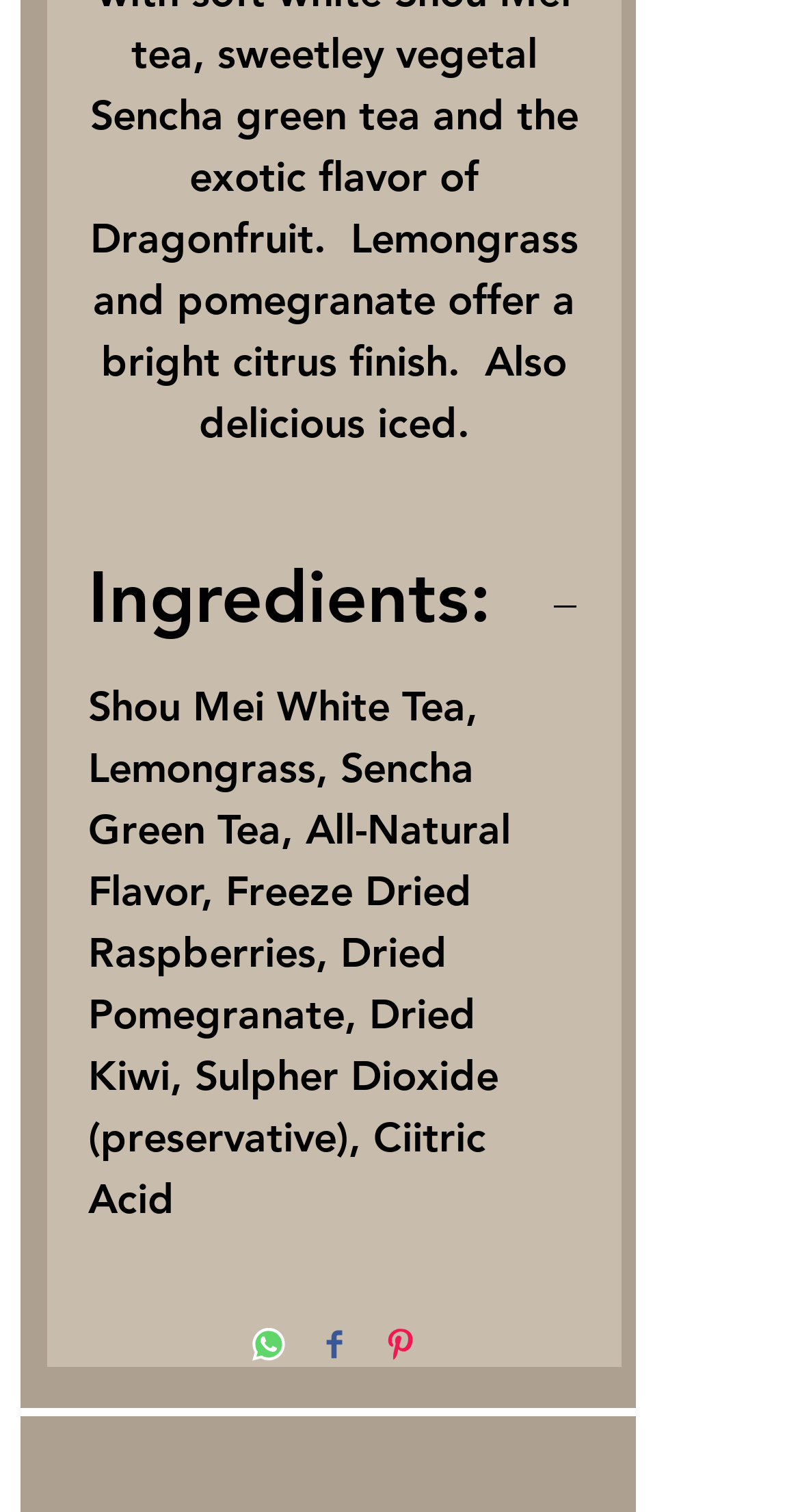How many social media sharing options are available?
Using the image, elaborate on the answer with as much detail as possible.

There are three social media sharing options available, namely 'Share on WhatsApp', 'Share on Facebook', and 'Pin on Pinterest', which are represented by buttons with corresponding images.